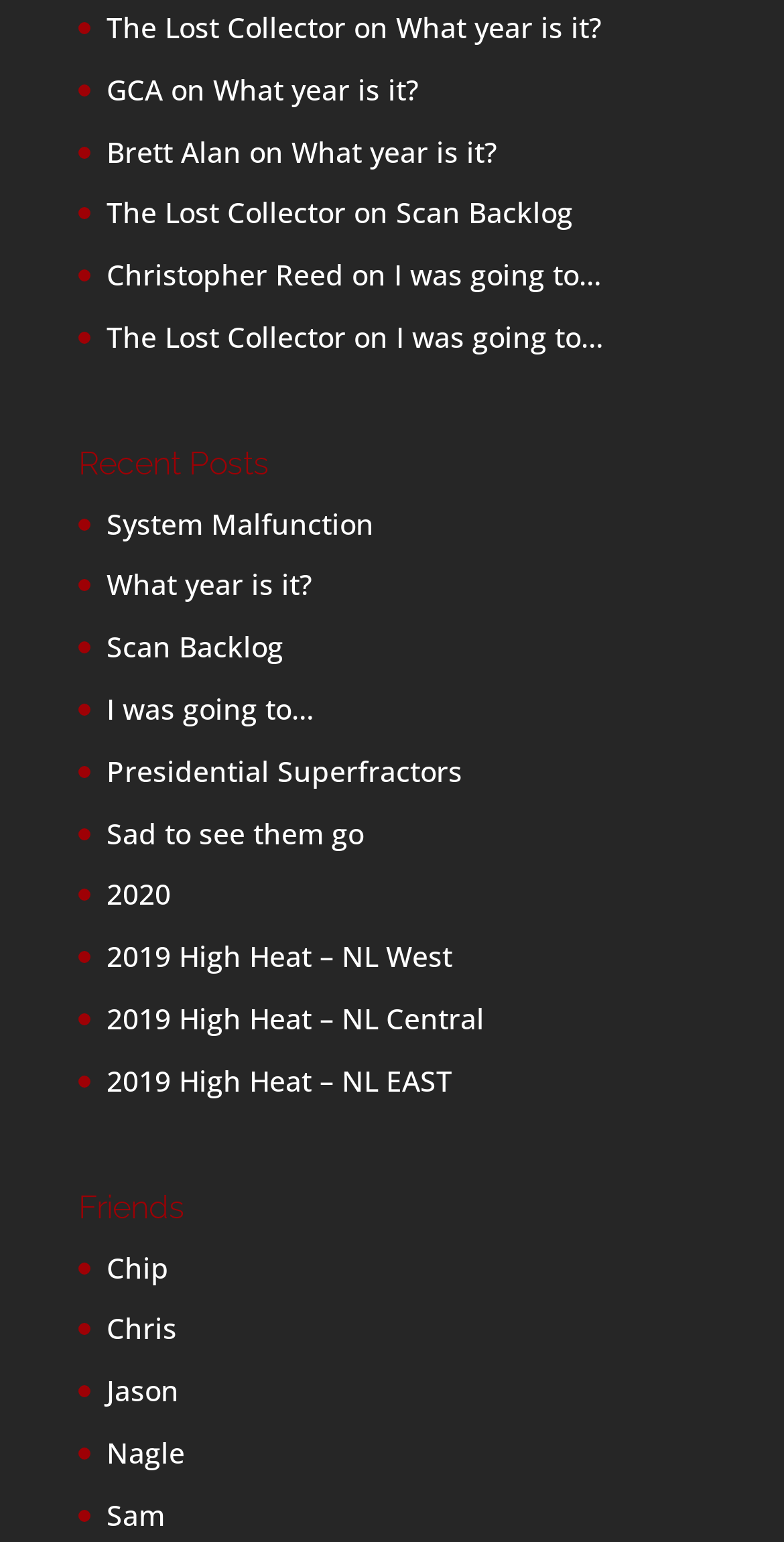Determine the bounding box of the UI element mentioned here: "Christopher Reed". The coordinates must be in the format [left, top, right, bottom] with values ranging from 0 to 1.

[0.136, 0.166, 0.438, 0.191]